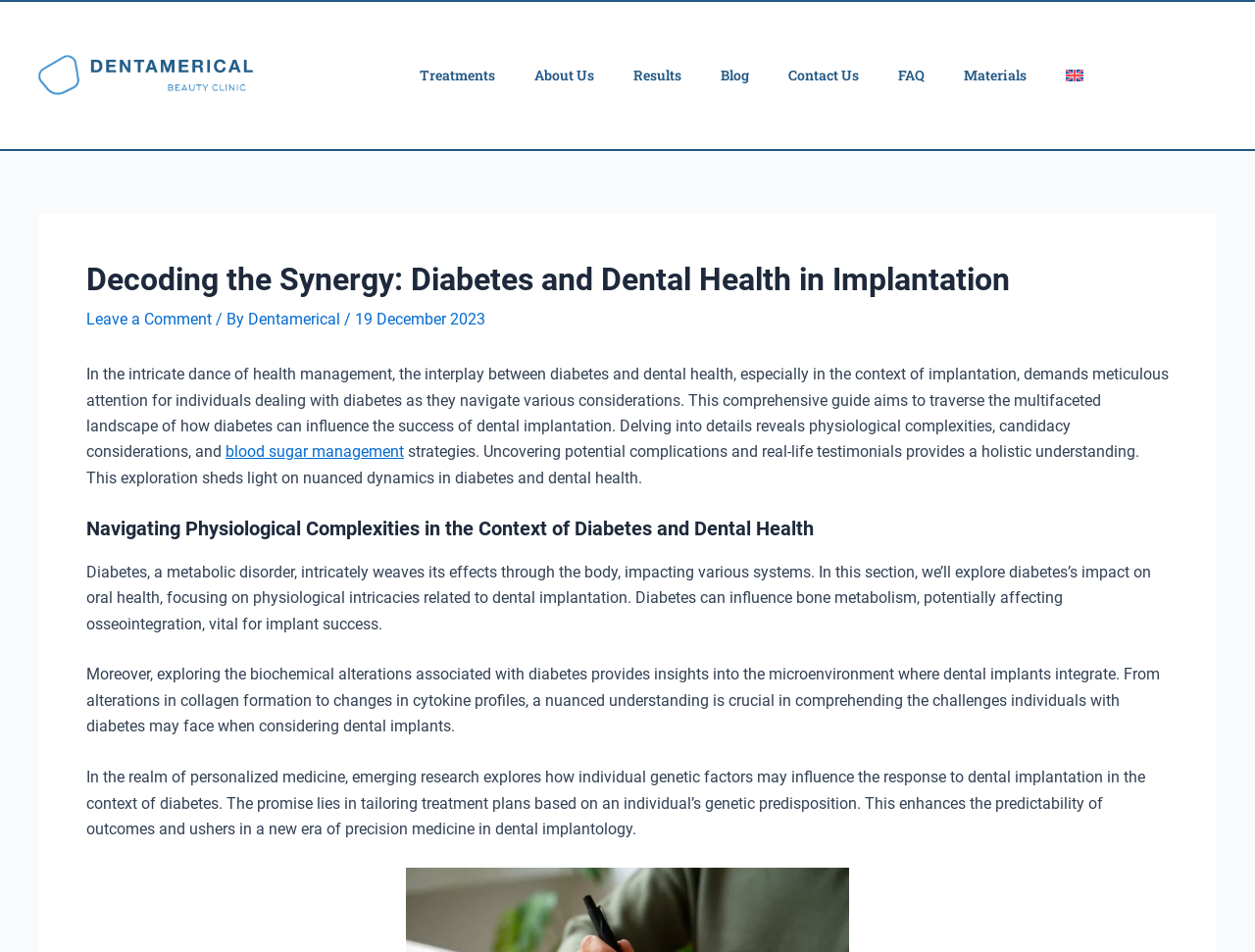Find the bounding box coordinates for the area you need to click to carry out the instruction: "Learn more about blood sugar management". The coordinates should be four float numbers between 0 and 1, indicated as [left, top, right, bottom].

[0.18, 0.465, 0.322, 0.484]